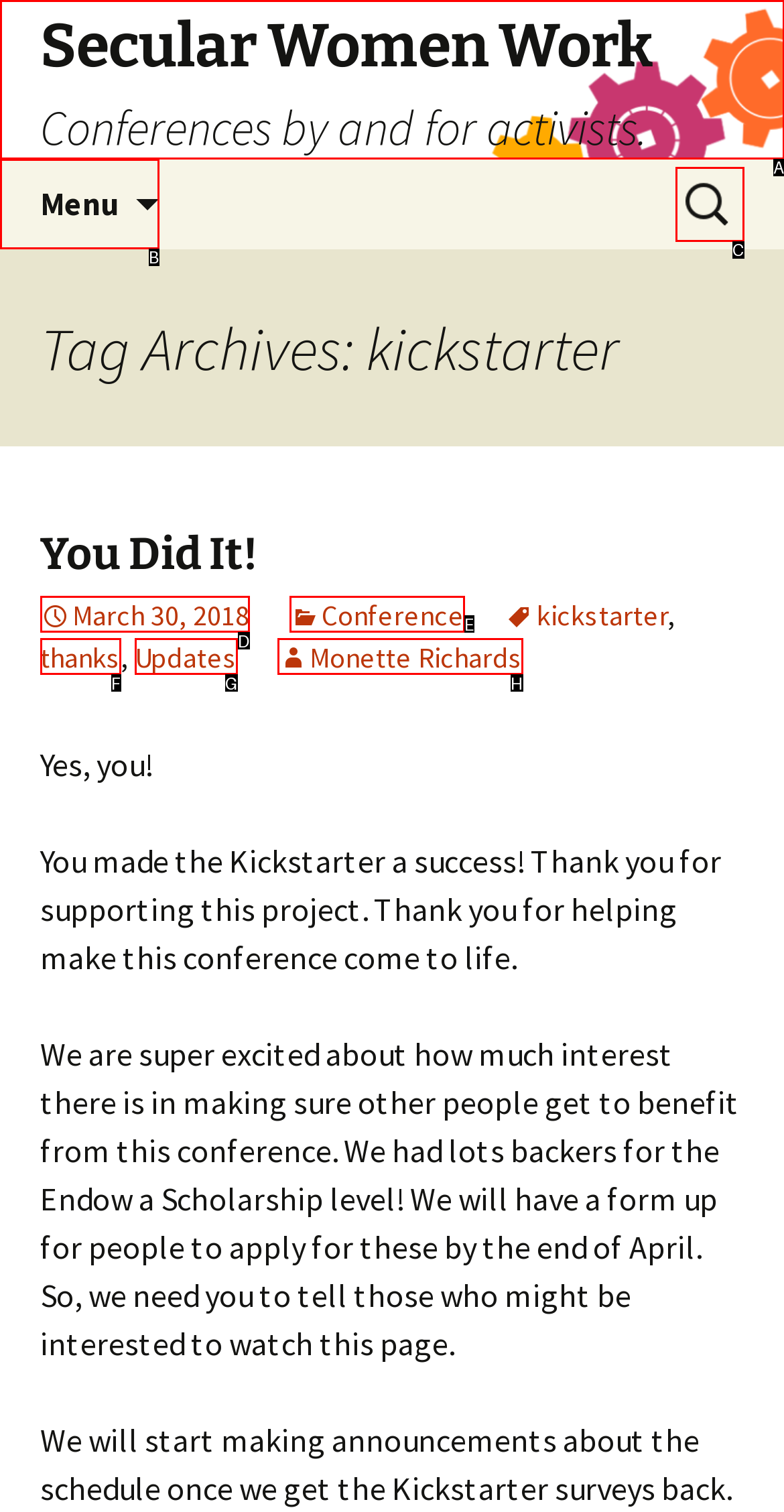Identify the HTML element that matches the description: Monette Richards
Respond with the letter of the correct option.

H